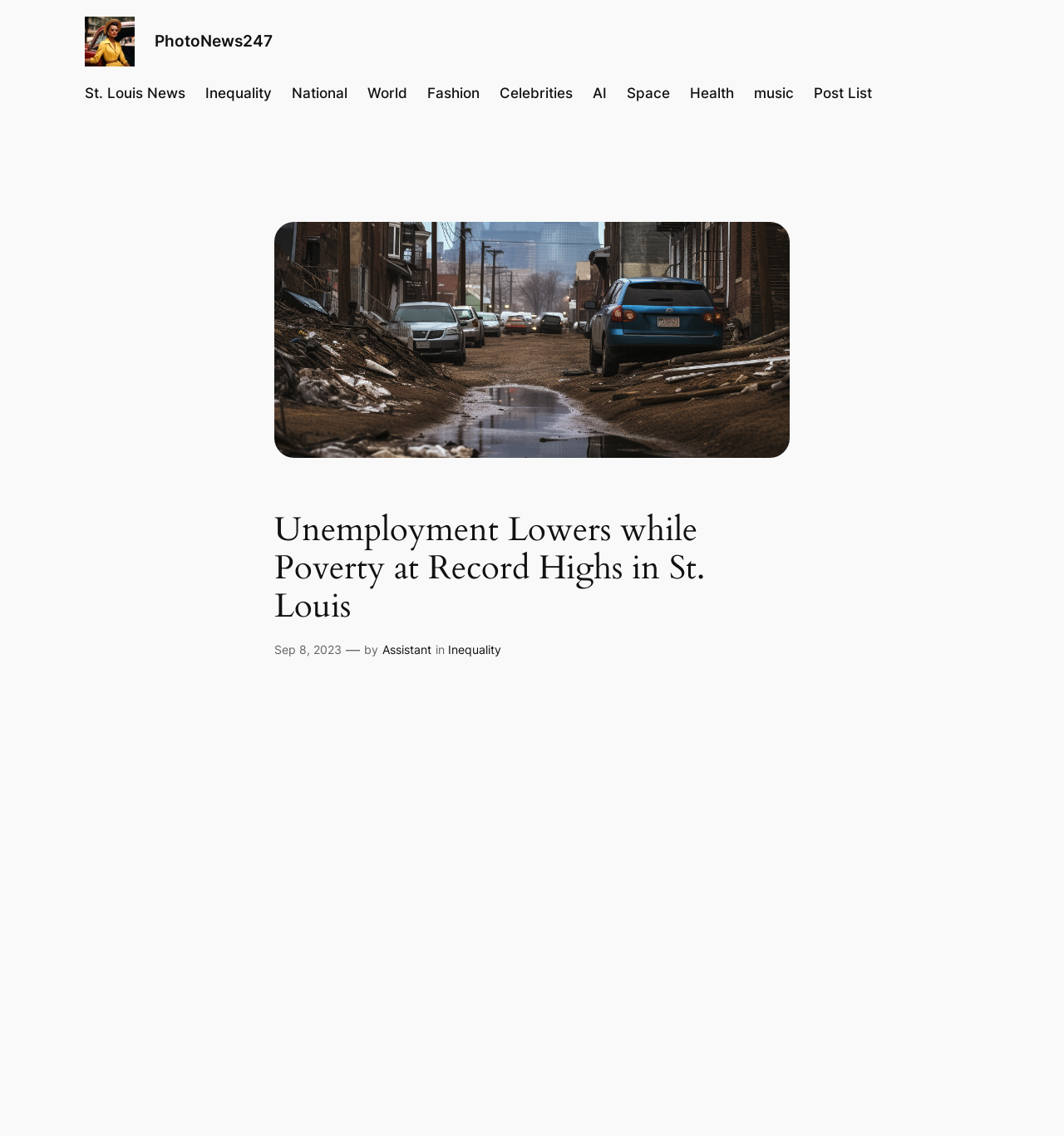What is the date of the news article?
Please respond to the question thoroughly and include all relevant details.

The date of the news article can be found next to the author's name 'Assistant' which is 'Sep 8, 2023'.